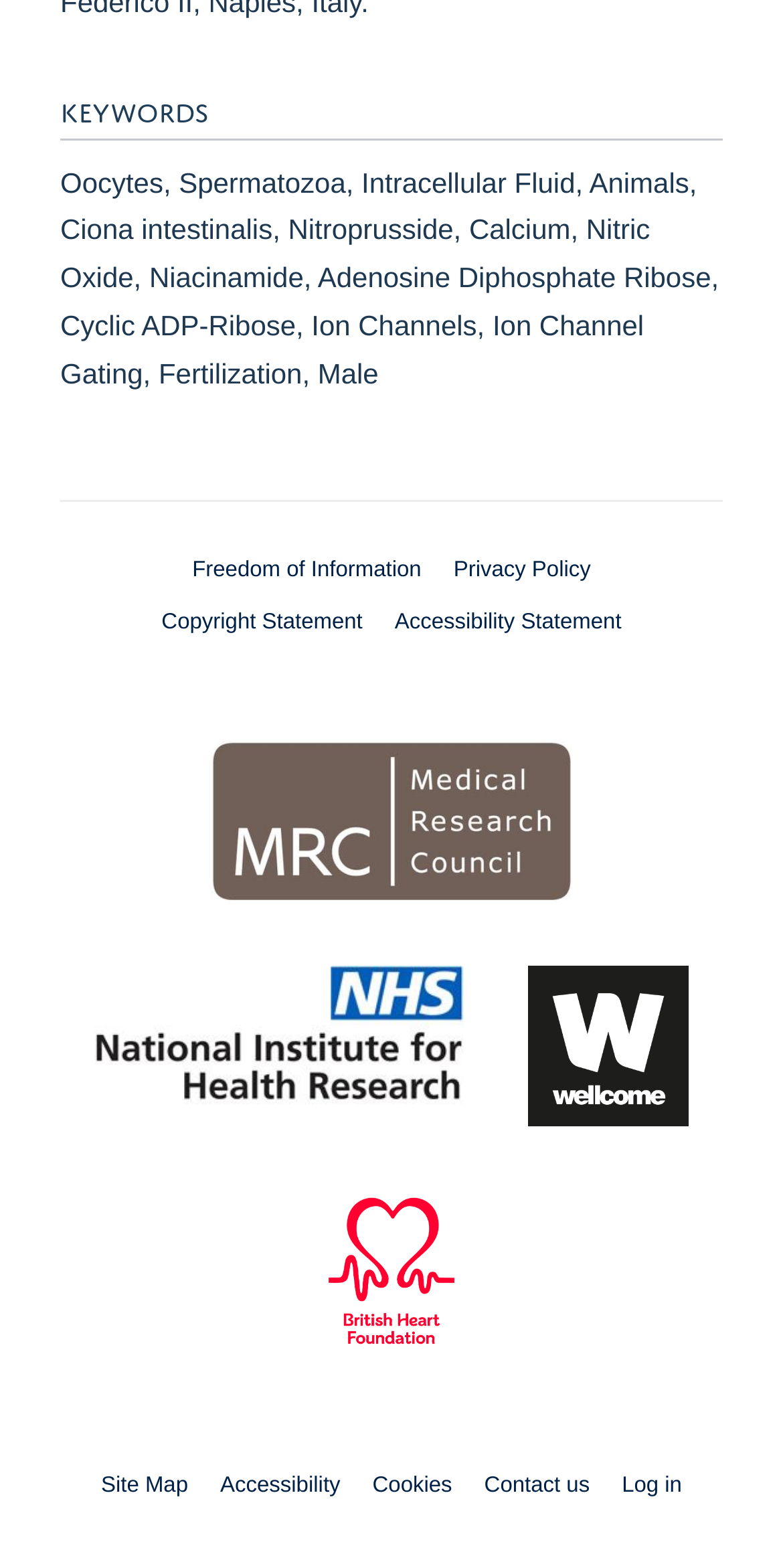Please determine the bounding box coordinates of the element's region to click in order to carry out the following instruction: "Go to Site Map". The coordinates should be four float numbers between 0 and 1, i.e., [left, top, right, bottom].

[0.129, 0.94, 0.24, 0.956]